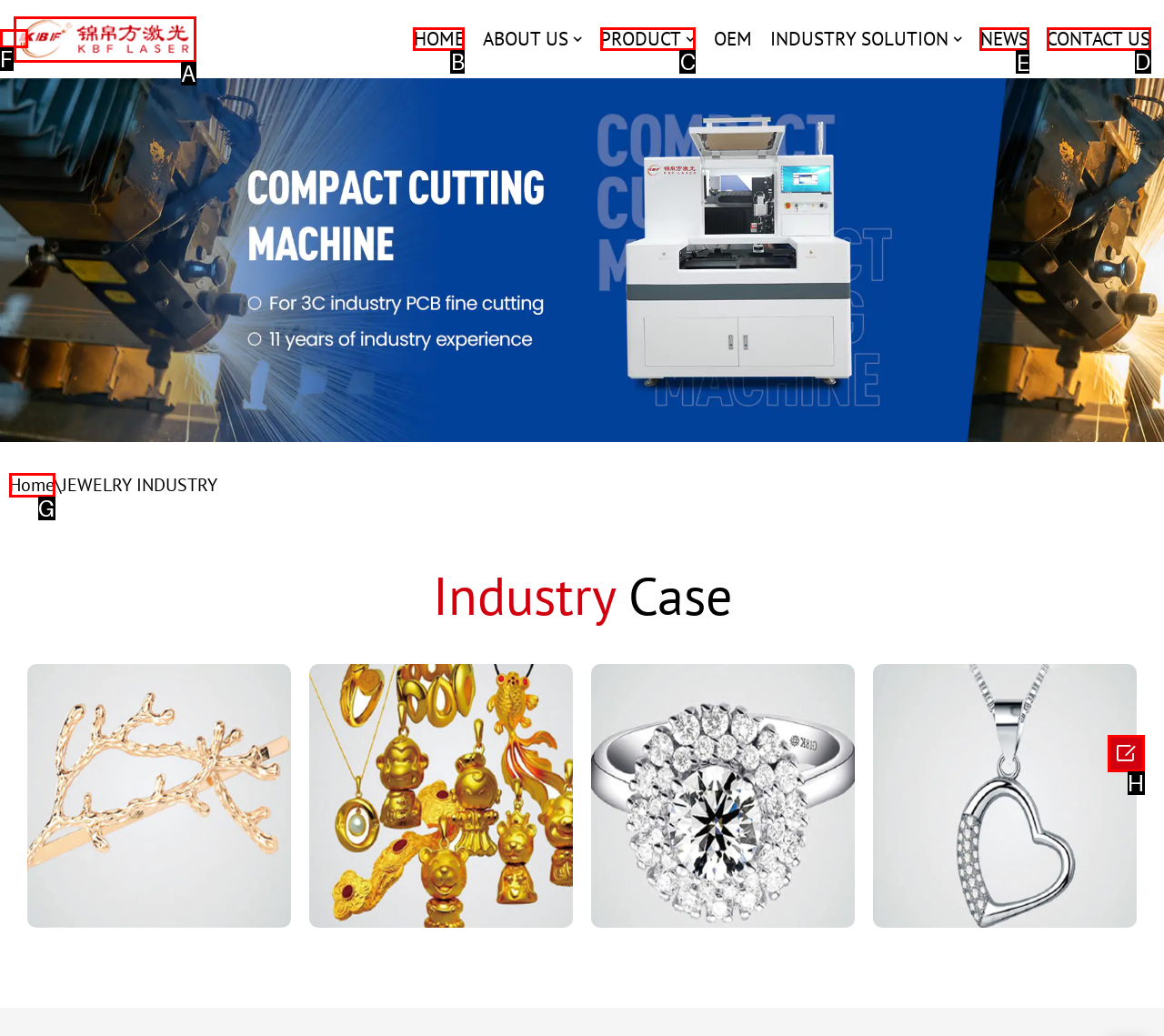Select the letter of the option that should be clicked to achieve the specified task: browse news. Respond with just the letter.

E